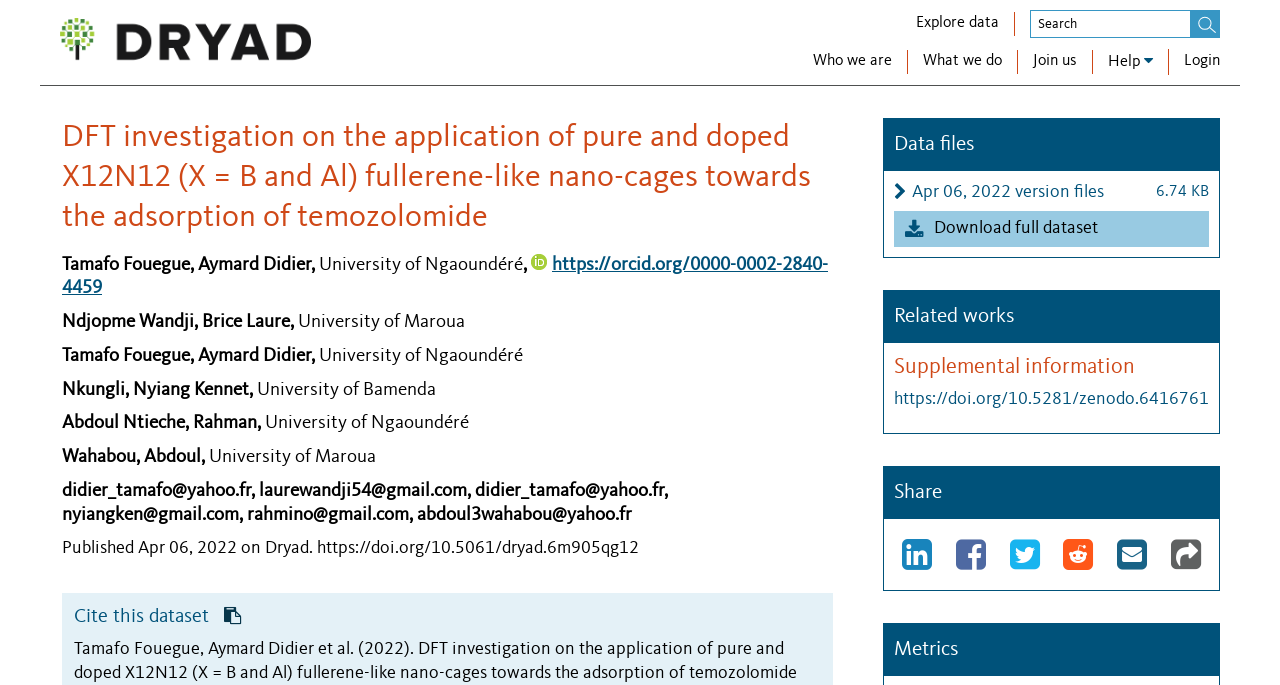Determine the bounding box coordinates of the region that needs to be clicked to achieve the task: "Explore data".

[0.716, 0.018, 0.78, 0.052]